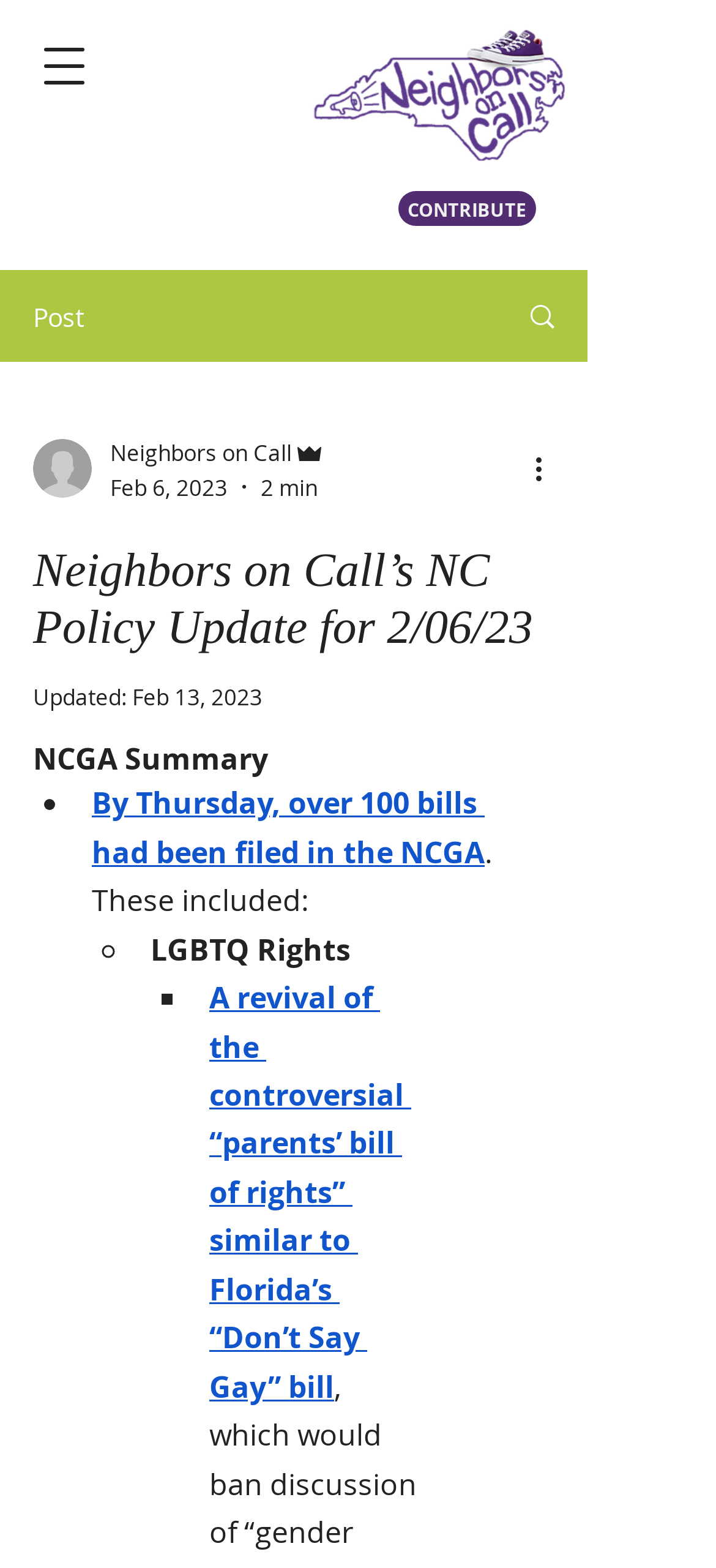Summarize the webpage comprehensively, mentioning all visible components.

The webpage appears to be a blog post or news article about the North Carolina General Assembly (NCGA) policy update. At the top left corner, there is a button to open the navigation menu. Next to it, there is an image of a logo, "NoC Voter Outreach (2).png". On the top right corner, there is a link to contribute.

Below the logo, there is a section with a post title, "Neighbors on Call’s NC Policy Update for 2/06/23", and a writer's picture with their name, "Neighbors on Call Admin". The post is dated "Feb 6, 2023" and has a reading time of "2 min". There is also a button for more actions.

The main content of the post is a summary of the NCGA policy update. It starts with a heading "NCGA Summary" and is updated as of "Feb 13, 2023". The summary mentions that over 100 bills had been filed in the NCGA by Thursday, including LGBTQ Rights and a revival of the controversial "parents' bill of rights" similar to Florida's "Don't Say Gay" bill.